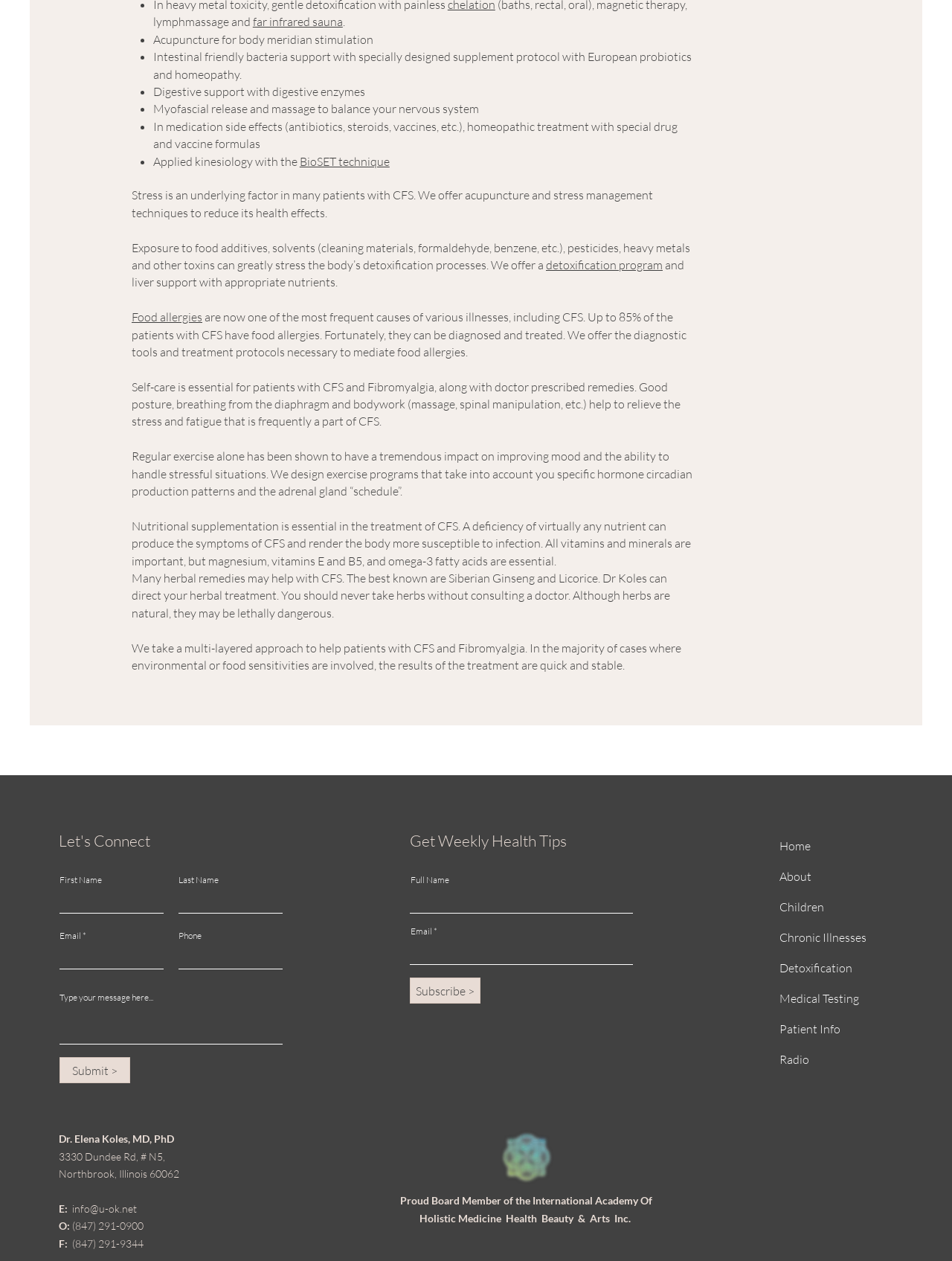Return the bounding box coordinates of the UI element that corresponds to this description: "placeholder="Type your message here..."". The coordinates must be given as four float numbers in the range of 0 and 1, [left, top, right, bottom].

[0.062, 0.781, 0.297, 0.829]